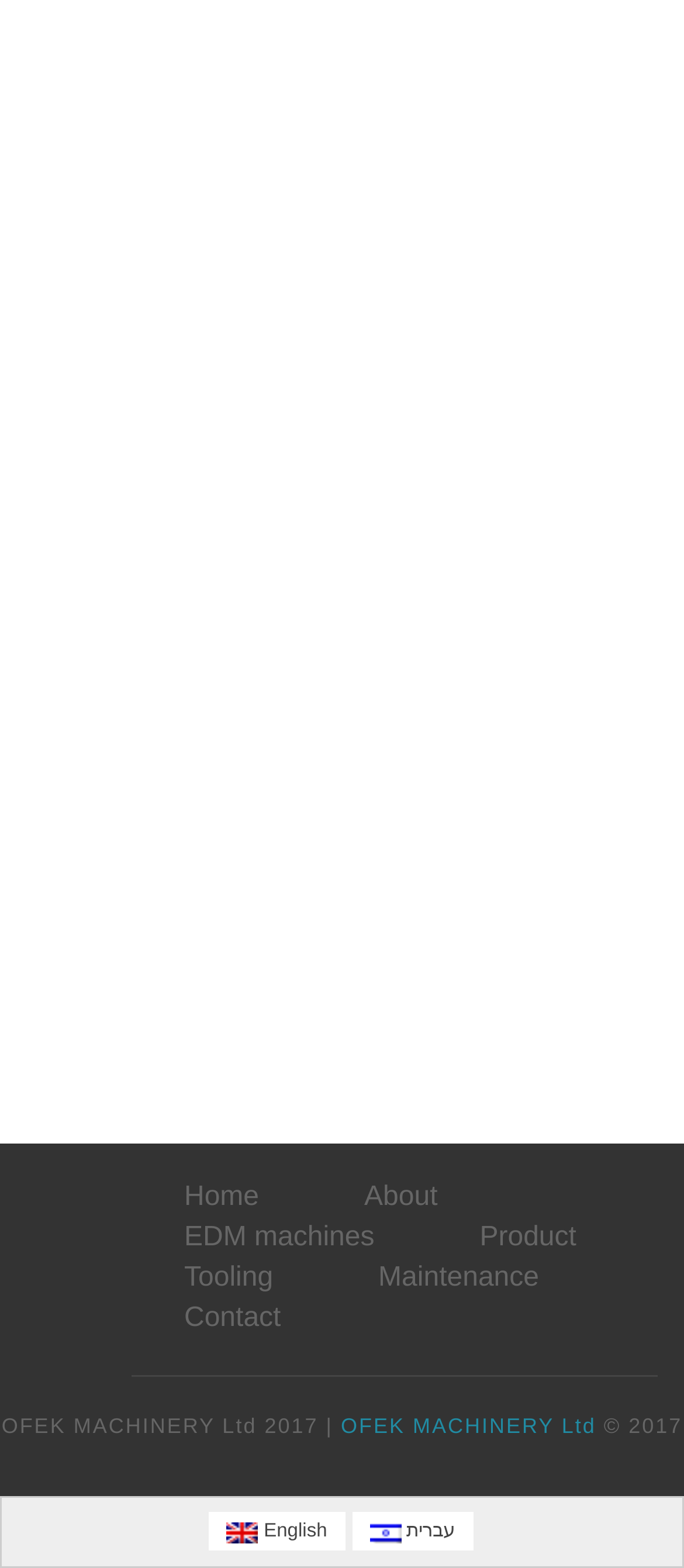Provide a single word or phrase to answer the given question: 
What is the year of the copyright?

2017